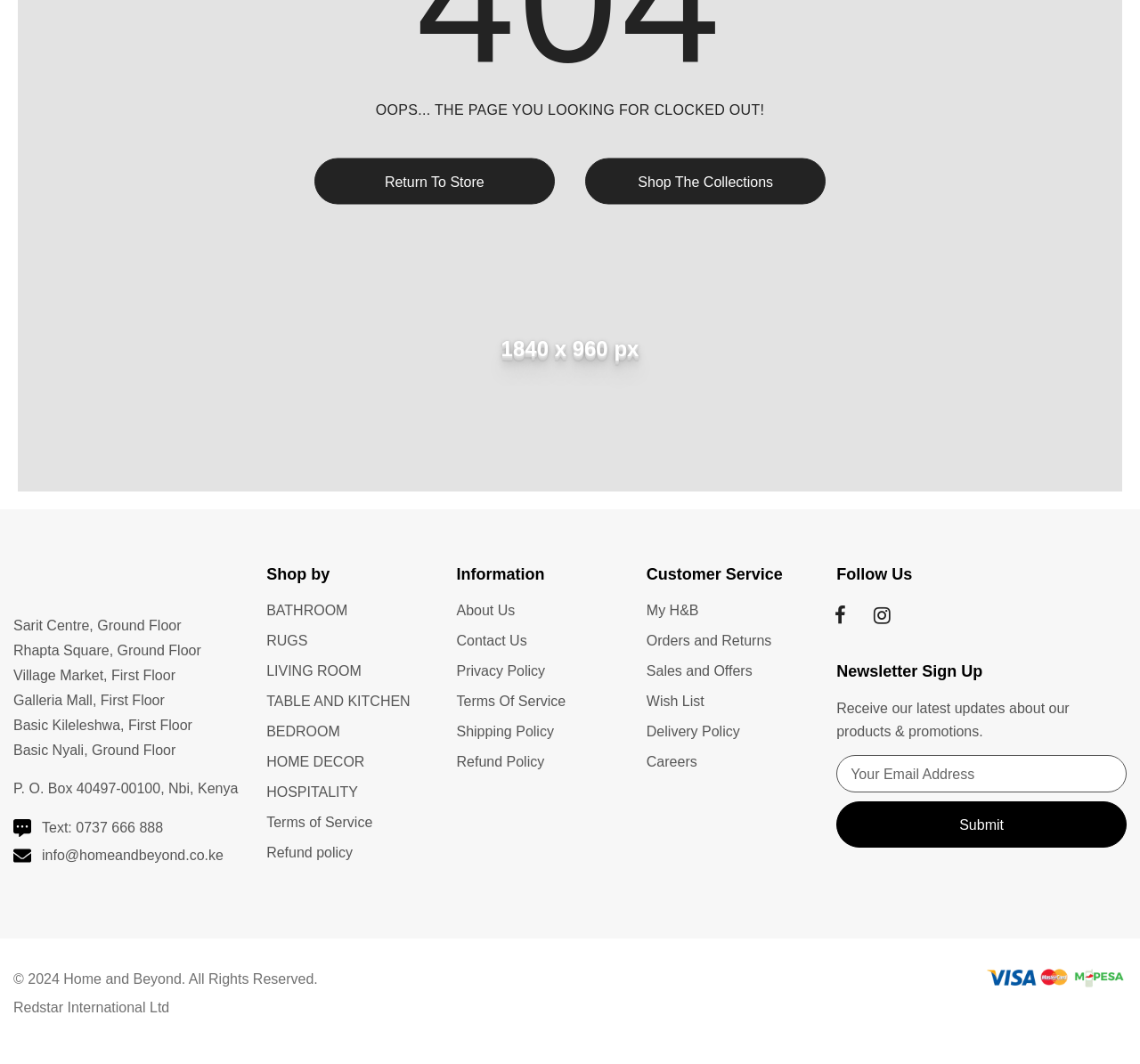Using the provided description: "Text: 0737 666 888", find the bounding box coordinates of the corresponding UI element. The output should be four float numbers between 0 and 1, in the format [left, top, right, bottom].

[0.037, 0.766, 0.143, 0.79]